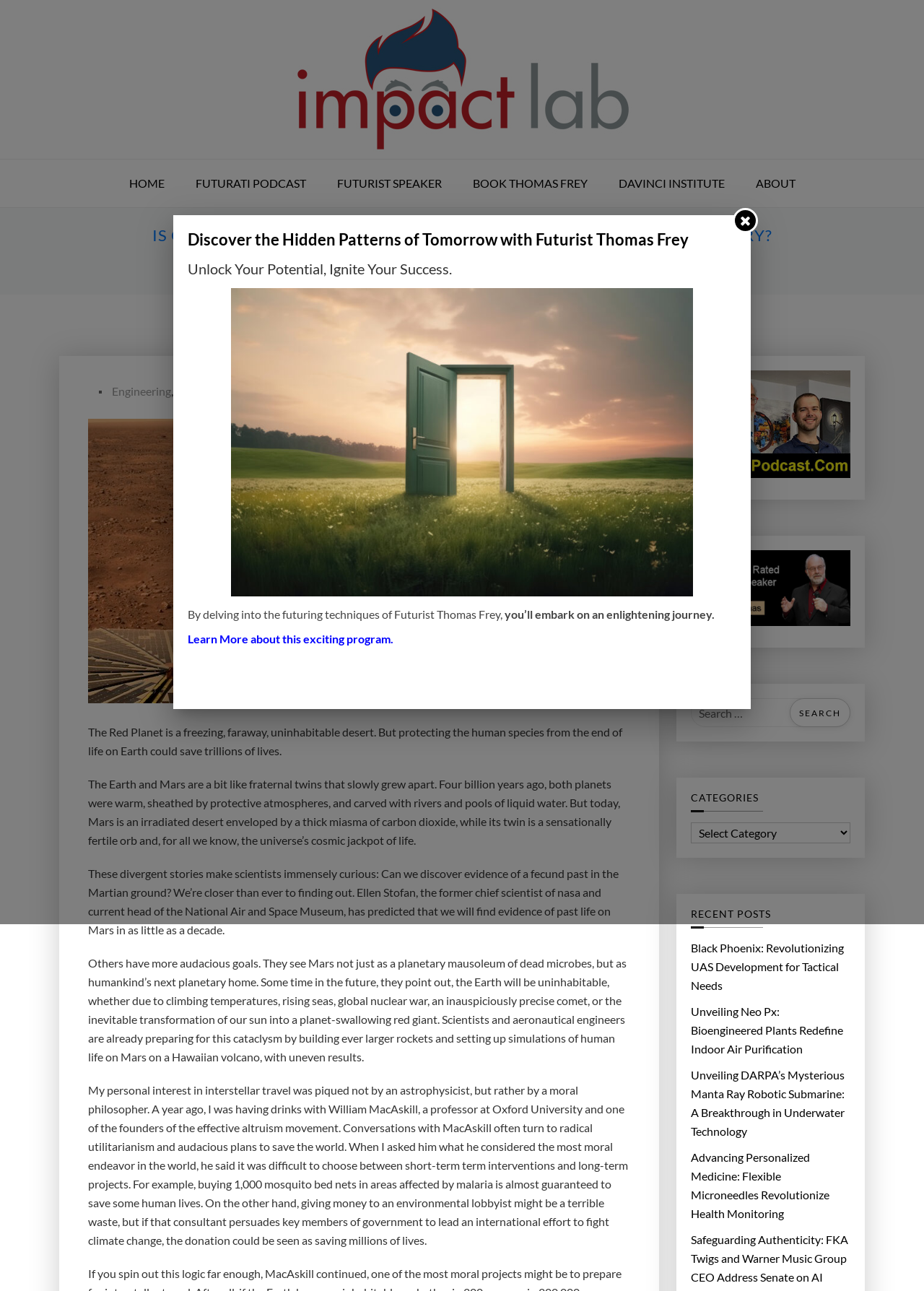From the element description About, predict the bounding box coordinates of the UI element. The coordinates must be specified in the format (top-left x, top-left y, bottom-right x, bottom-right y) and should be within the 0 to 1 range.

[0.802, 0.124, 0.876, 0.161]